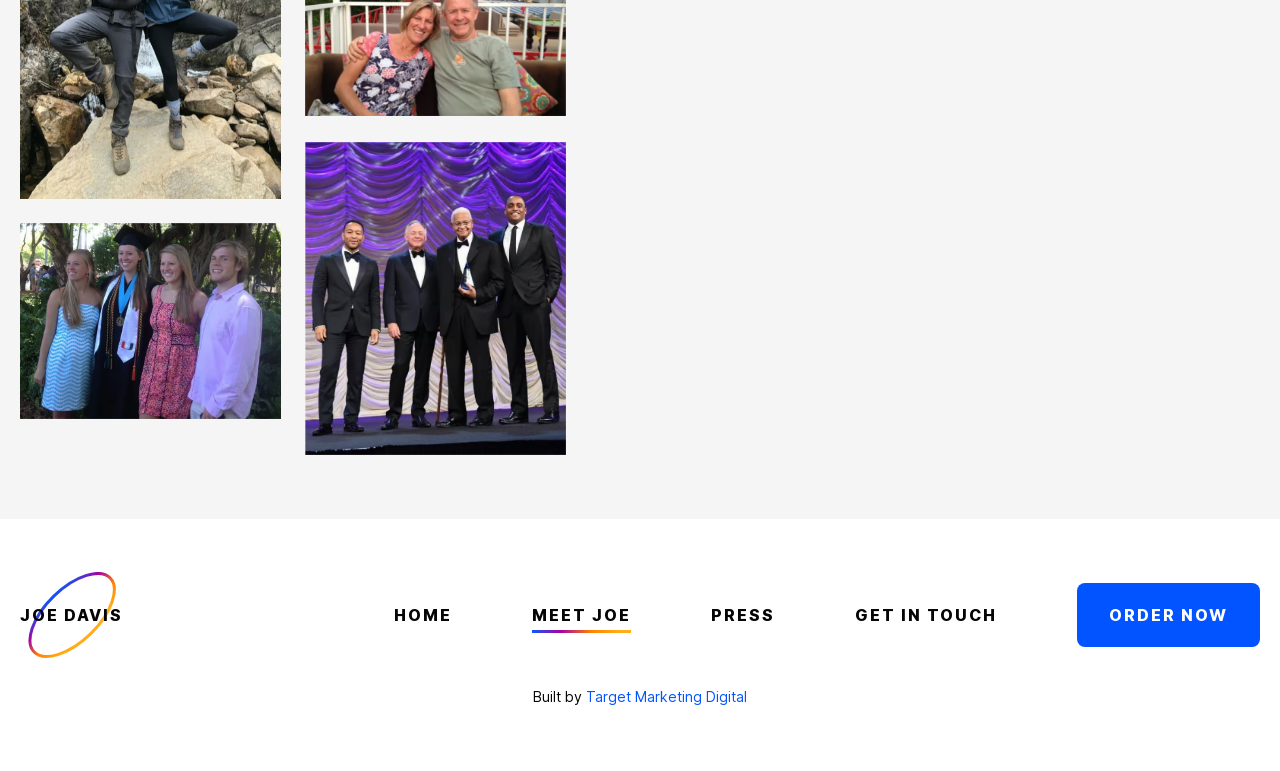Given the webpage screenshot, identify the bounding box of the UI element that matches this description: "Target Marketing Digital".

[0.458, 0.892, 0.584, 0.915]